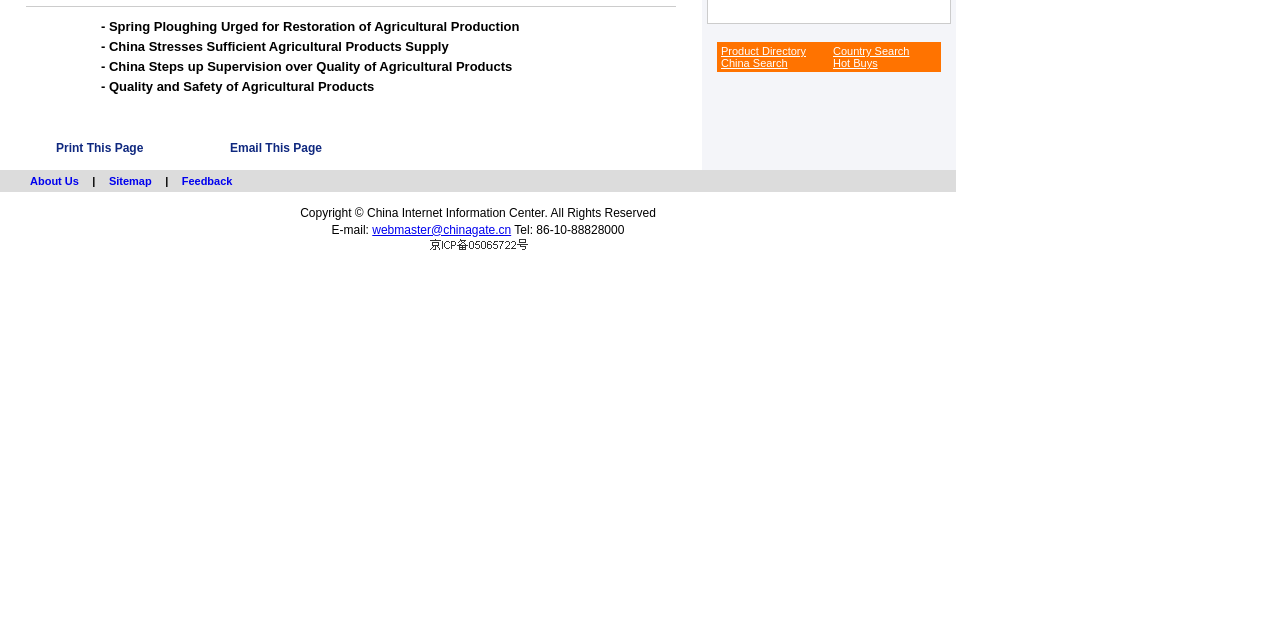Given the element description Print This Page, identify the bounding box coordinates for the UI element on the webpage screenshot. The format should be (top-left x, top-left y, bottom-right x, bottom-right y), with values between 0 and 1.

[0.044, 0.22, 0.112, 0.241]